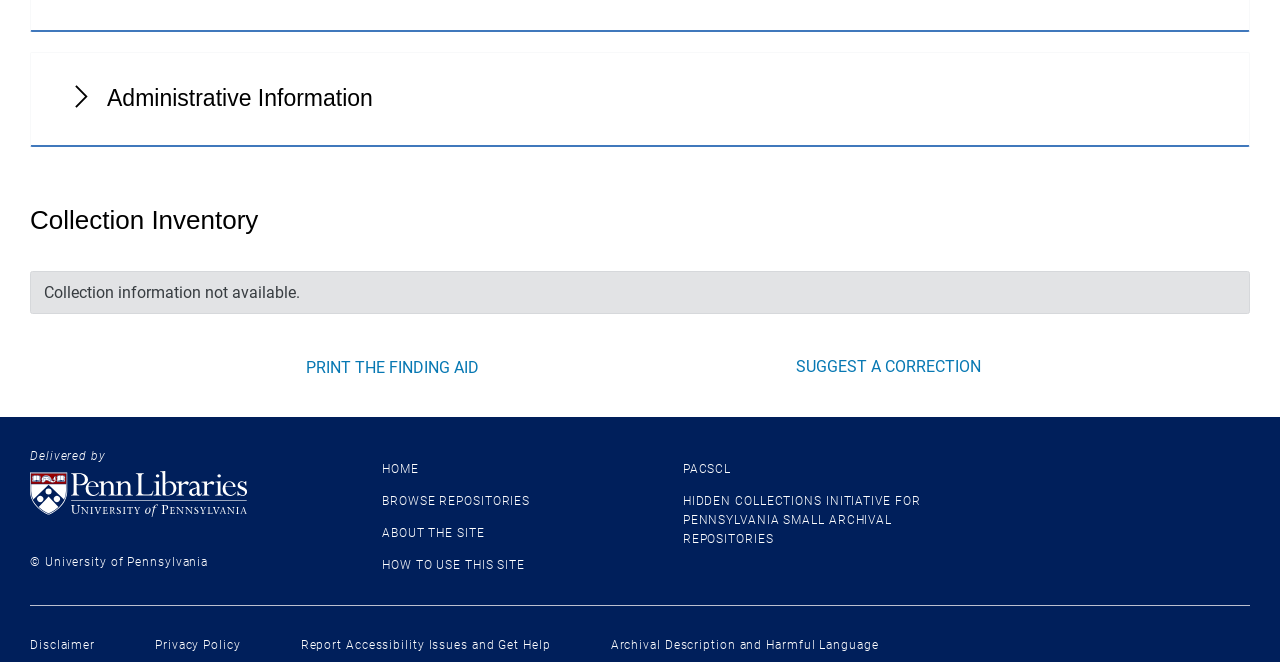What is the current status of the collection information?
Examine the screenshot and reply with a single word or phrase.

Not available